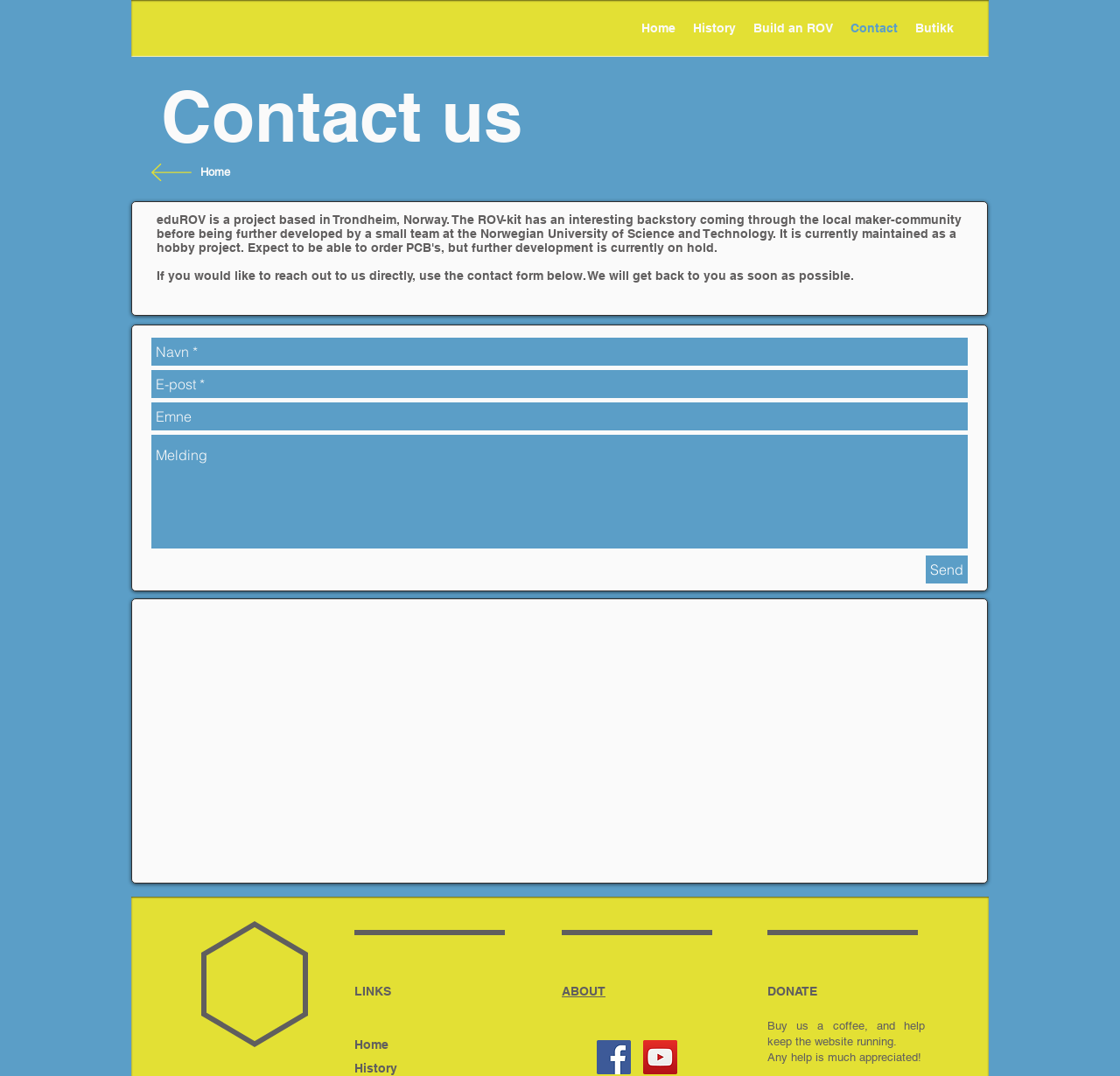Based on the element description: "aria-label="Facebook Social Icon"", identify the UI element and provide its bounding box coordinates. Use four float numbers between 0 and 1, [left, top, right, bottom].

[0.533, 0.967, 0.563, 0.998]